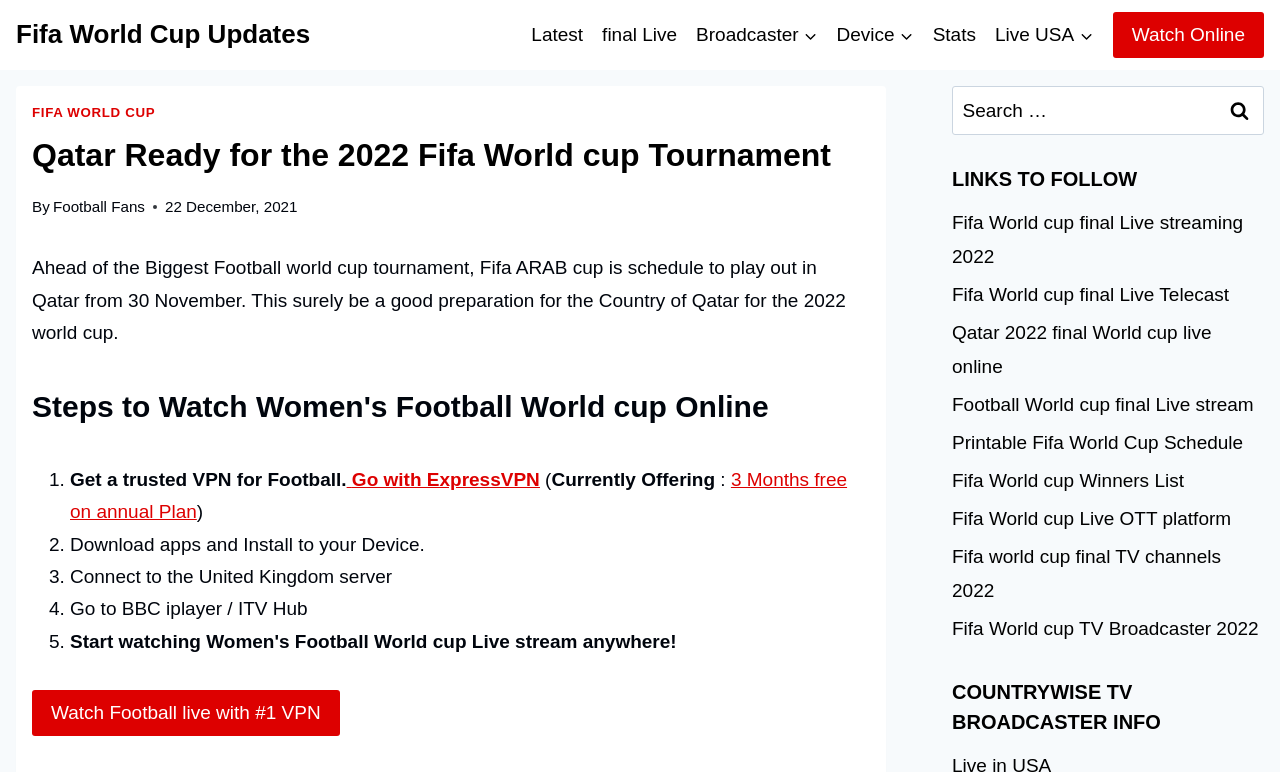What is the principal heading displayed on the webpage?

Qatar Ready for the 2022 Fifa World cup Tournament